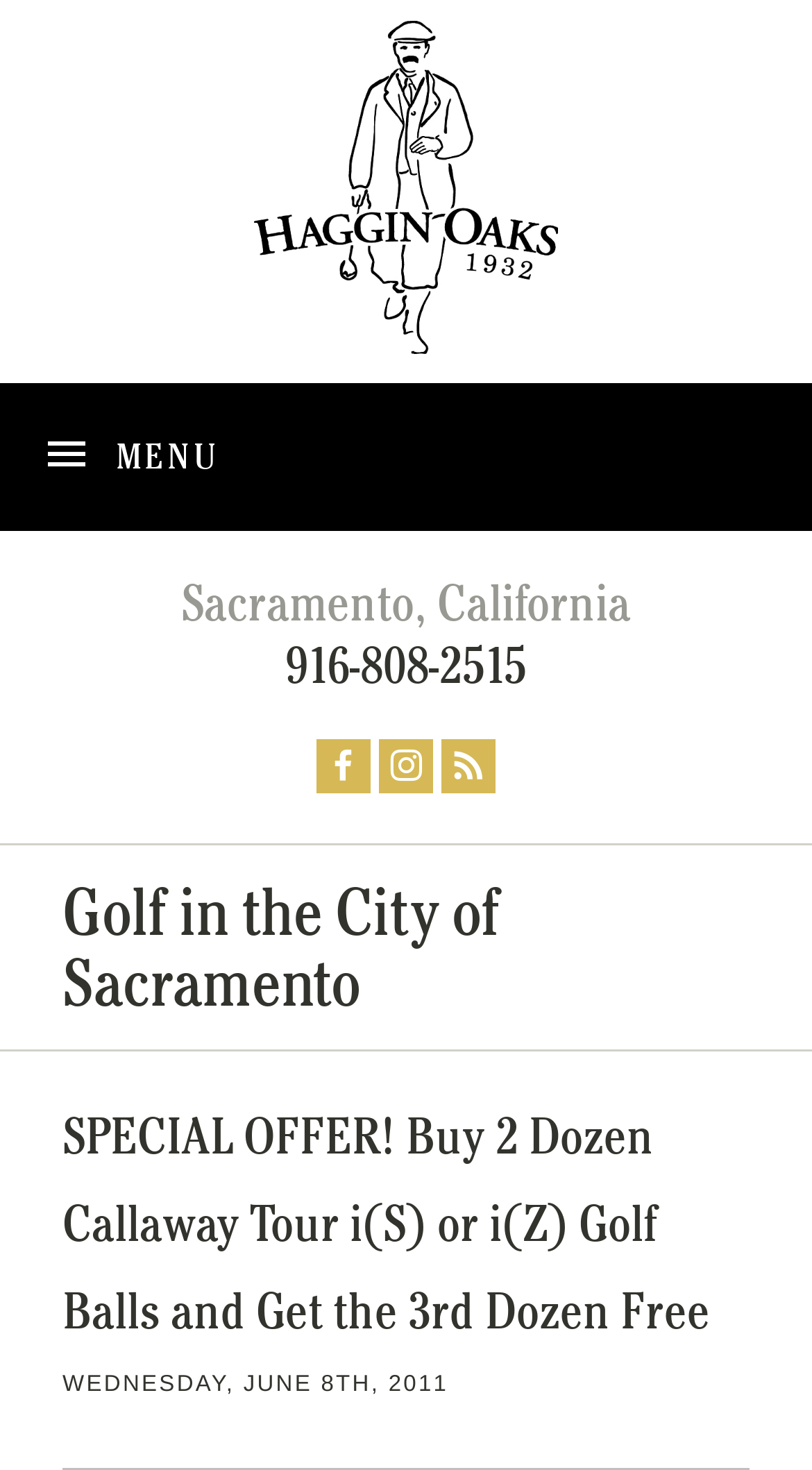Use a single word or phrase to answer the following:
What is the current day of the week?

Wednesday